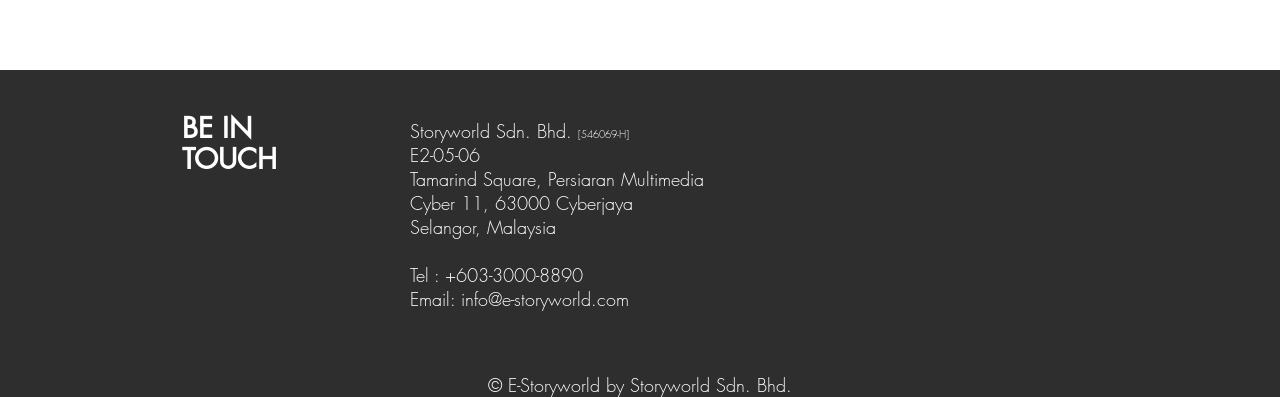Using details from the image, please answer the following question comprehensively:
What is the email address of the company?

I found the email address by looking at the link element with ID 166, which has the text 'info@e-storyworld.com'.